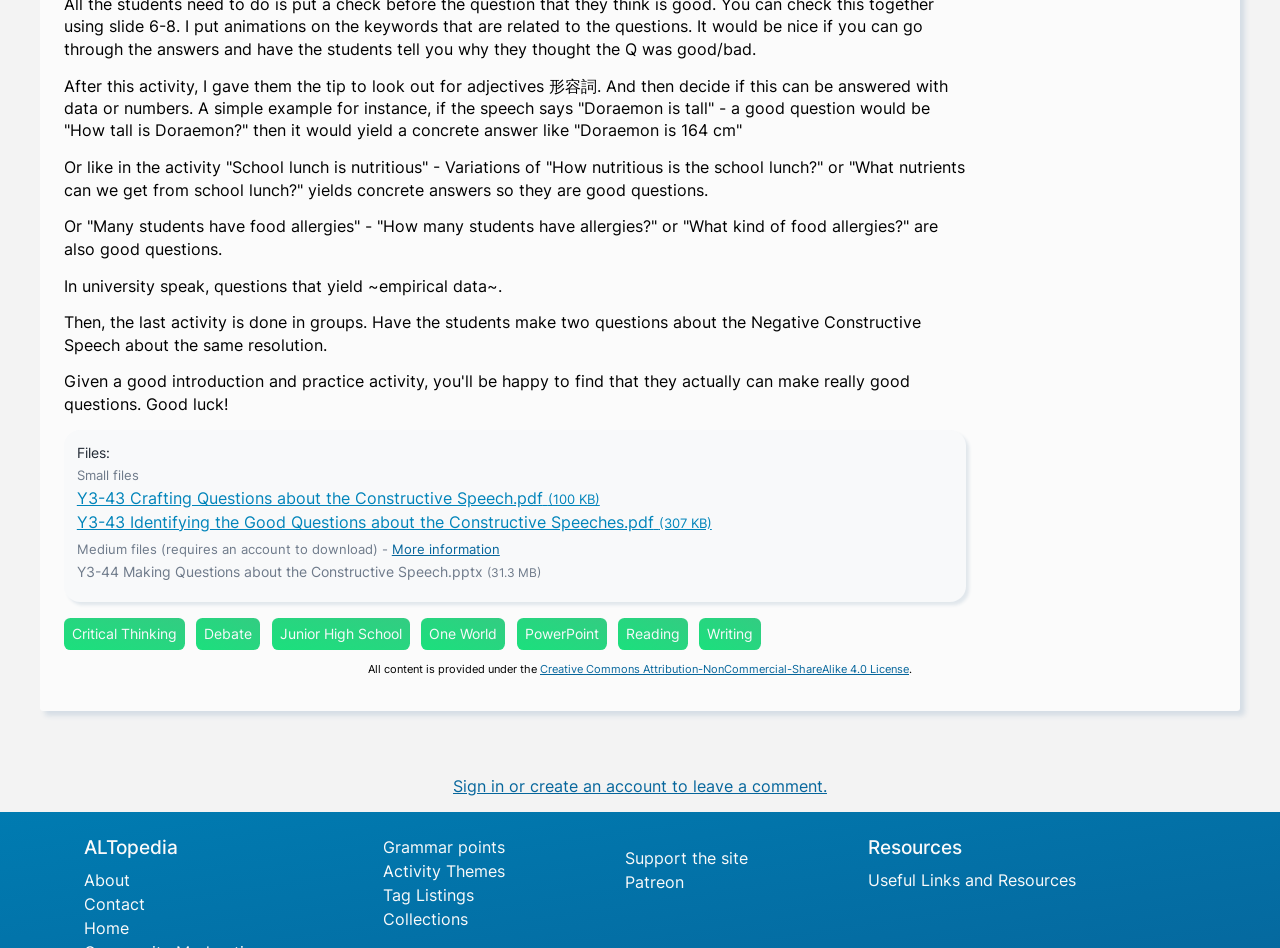Extract the bounding box coordinates for the HTML element that matches this description: "Useful Links and Resources". The coordinates should be four float numbers between 0 and 1, i.e., [left, top, right, bottom].

[0.678, 0.917, 0.841, 0.941]